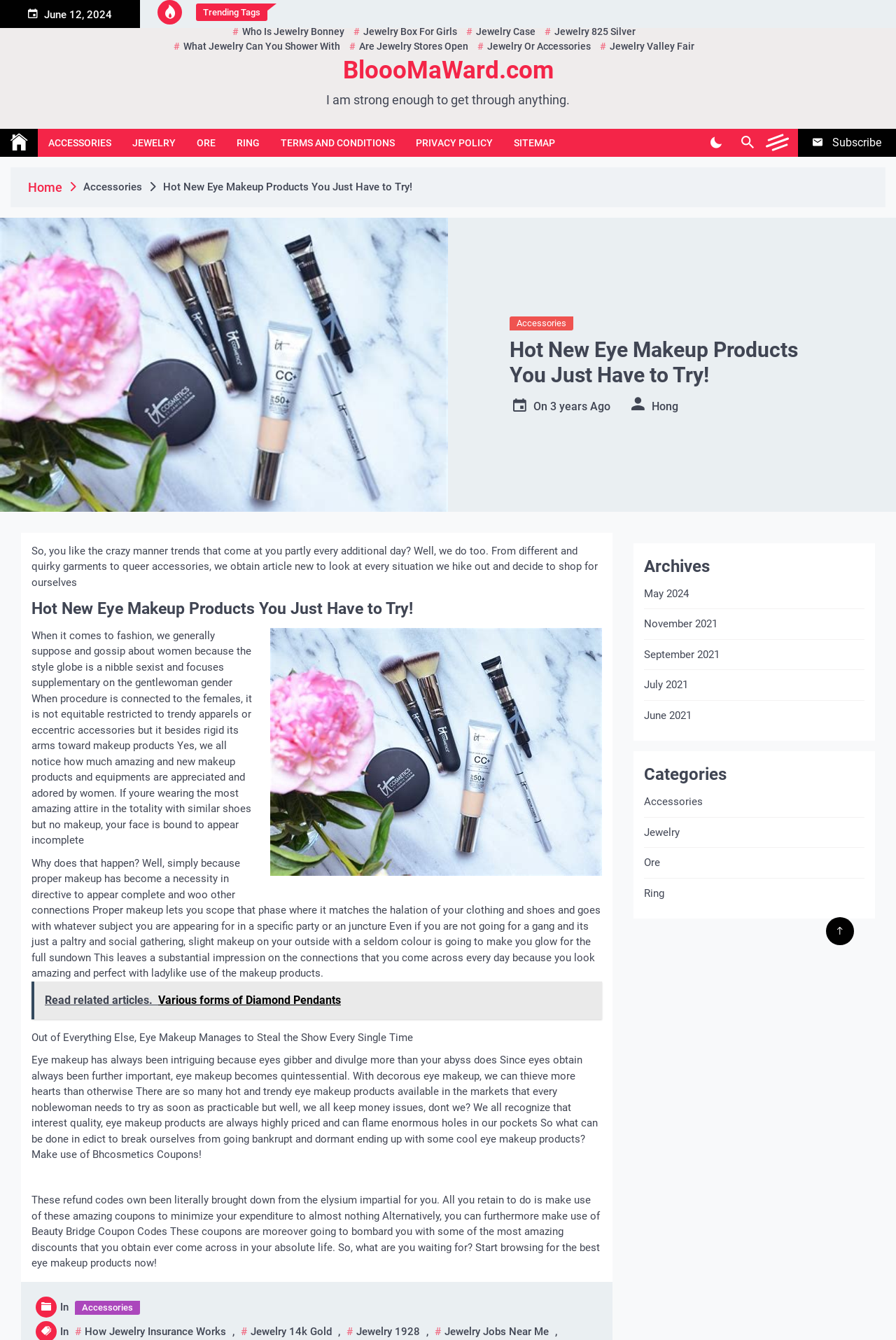Determine the bounding box for the UI element as described: "Lesley?s profile". The coordinates should be represented as four float numbers between 0 and 1, formatted as [left, top, right, bottom].

None